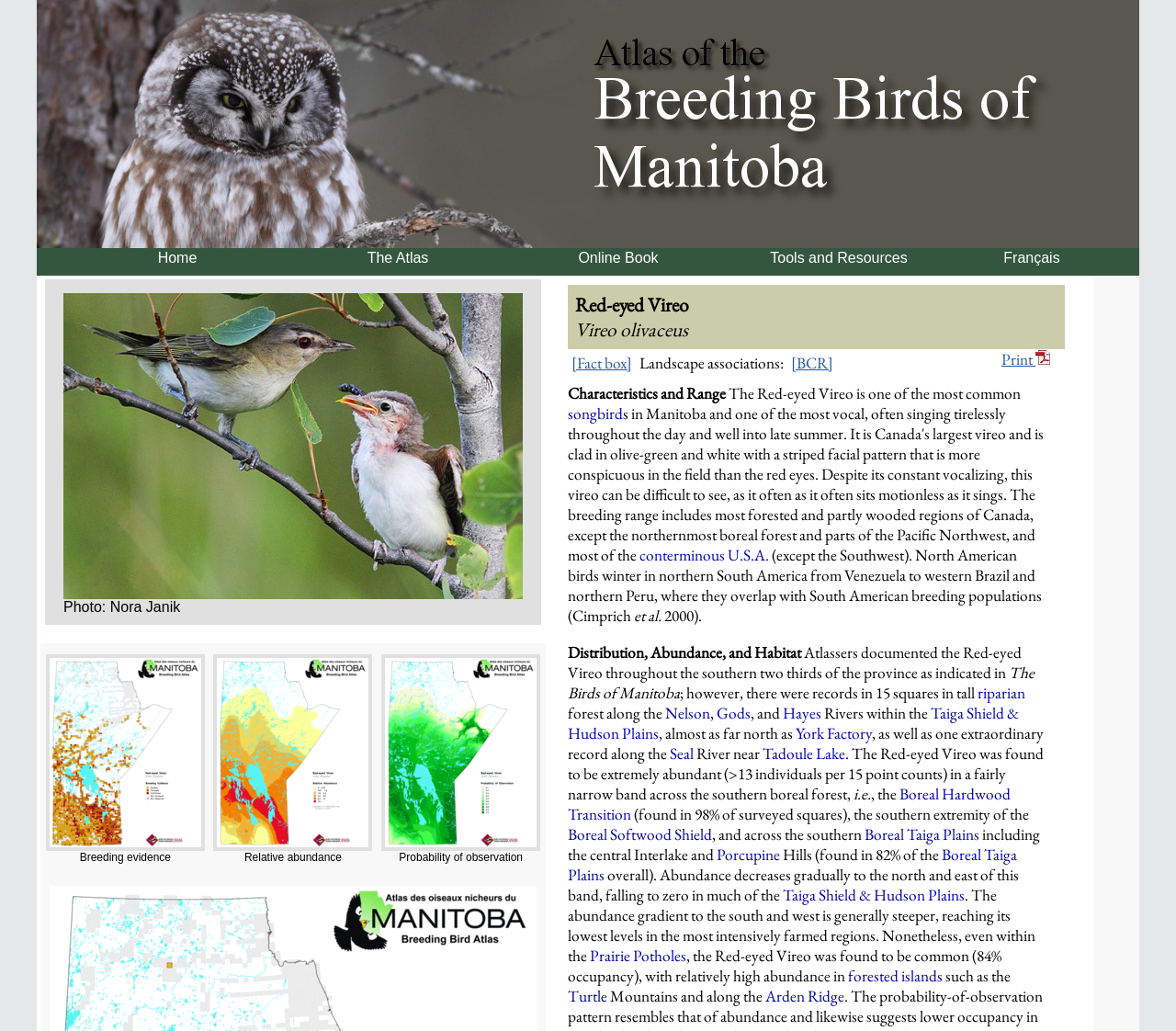Summarize the webpage with a detailed and informative caption.

The webpage is about the Manitoba Breeding Bird Atlas, specifically focusing on the Red-eyed Vireo species. At the top of the page, there is a banner image that spans almost the entire width of the page. Below the banner, there is a smaller image of a Red-eyed Vireo, accompanied by a photo credit "Nora Janik". 

To the right of the image, there is a table with three columns, each containing an image and a label: "Breeding evidence", "Relative abundance", and "Probability of observation". The table is divided into three rows, each corresponding to a different aspect of the Red-eyed Vireo's breeding habits.

Below the table, there is a section dedicated to the species' characteristics and range. The text describes the Red-eyed Vireo as one of the most common songbirds in the conterminous U.S.A., with a range that extends from the southern two-thirds of Manitoba to northern South America.

The page also features a section on the species' distribution, abundance, and habitat in Manitoba. The text explains that the Red-eyed Vireo was found to be extremely abundant in a narrow band across the southern boreal forest, with a gradual decrease in abundance to the north and east. There are also mentions of specific regions, such as the Boreal Hardwood Transition, the Boreal Softwood Shield, and the Prairie Potholes, where the species was found to be common or abundant.

At the bottom of the page, there is a navigation menu with links to "Home", "The Atlas", "Online Book", "Tools and Resources", and "Français".